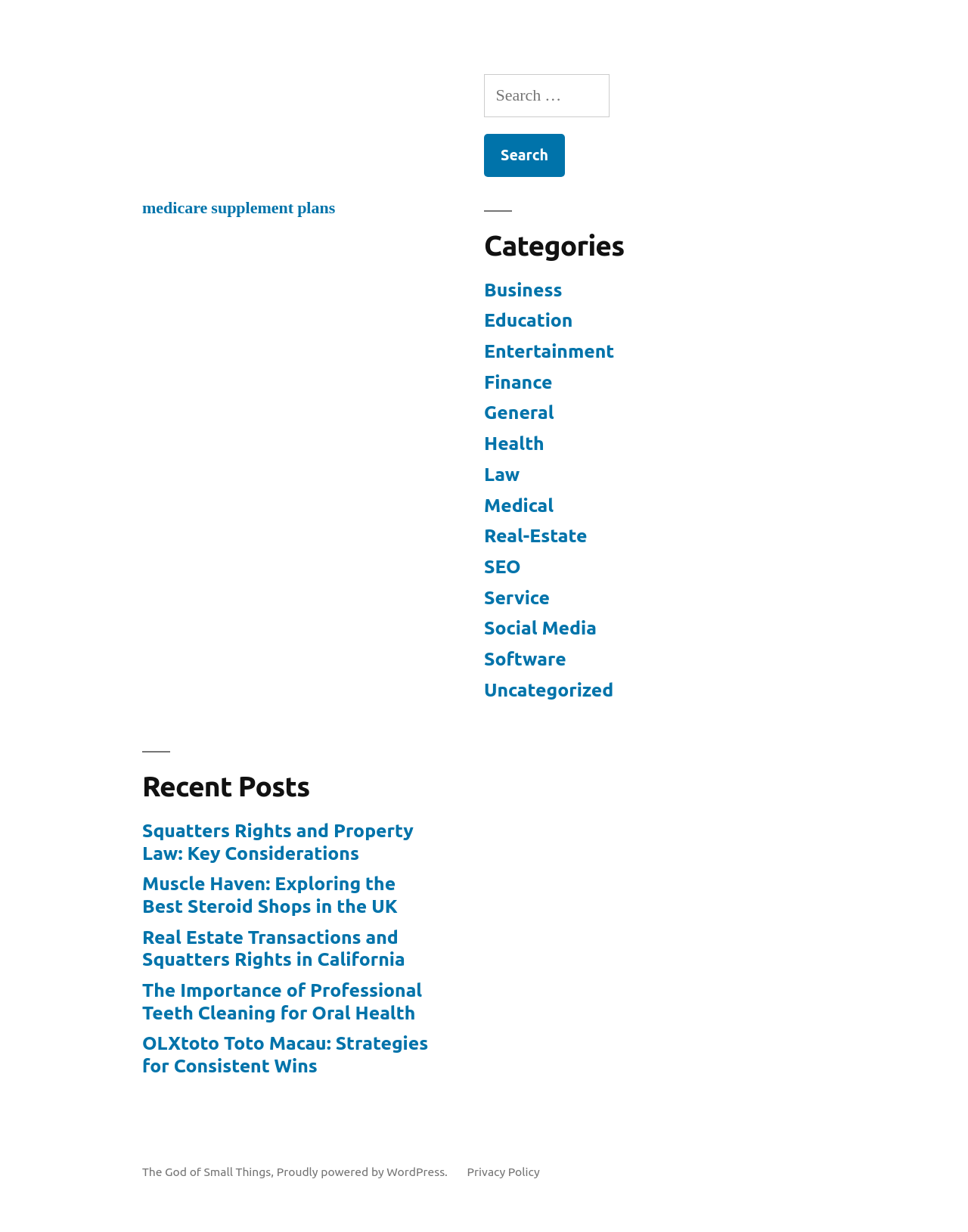What is the purpose of the search box?
Please provide an in-depth and detailed response to the question.

The search box is located in the footer section of the webpage, and it has a label 'Search for:' and a button 'Search'. This suggests that the purpose of the search box is to allow users to search for specific content within the website.